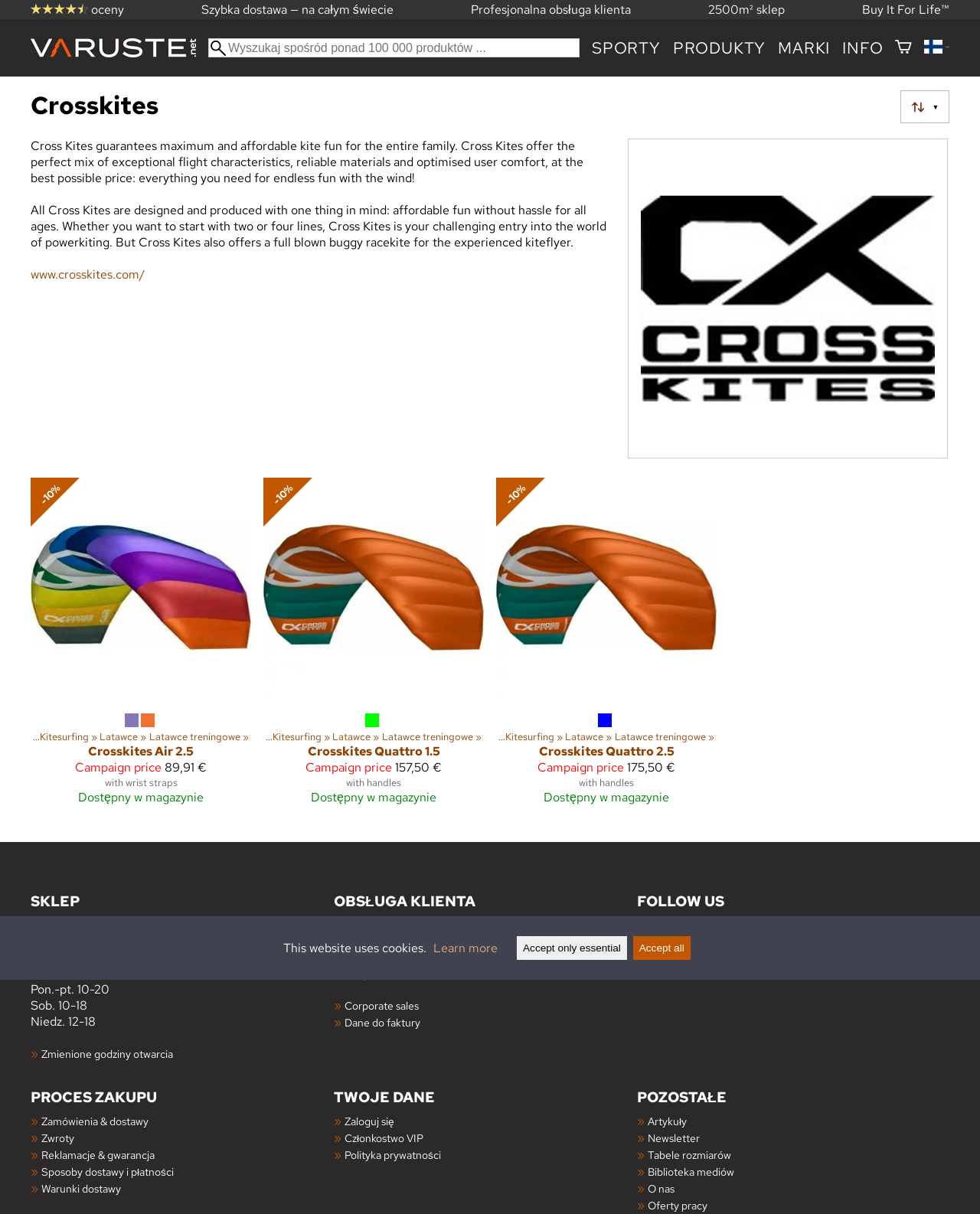Please identify the bounding box coordinates of the region to click in order to complete the task: "Search for products". The coordinates must be four float numbers between 0 and 1, specified as [left, top, right, bottom].

[0.212, 0.032, 0.591, 0.047]